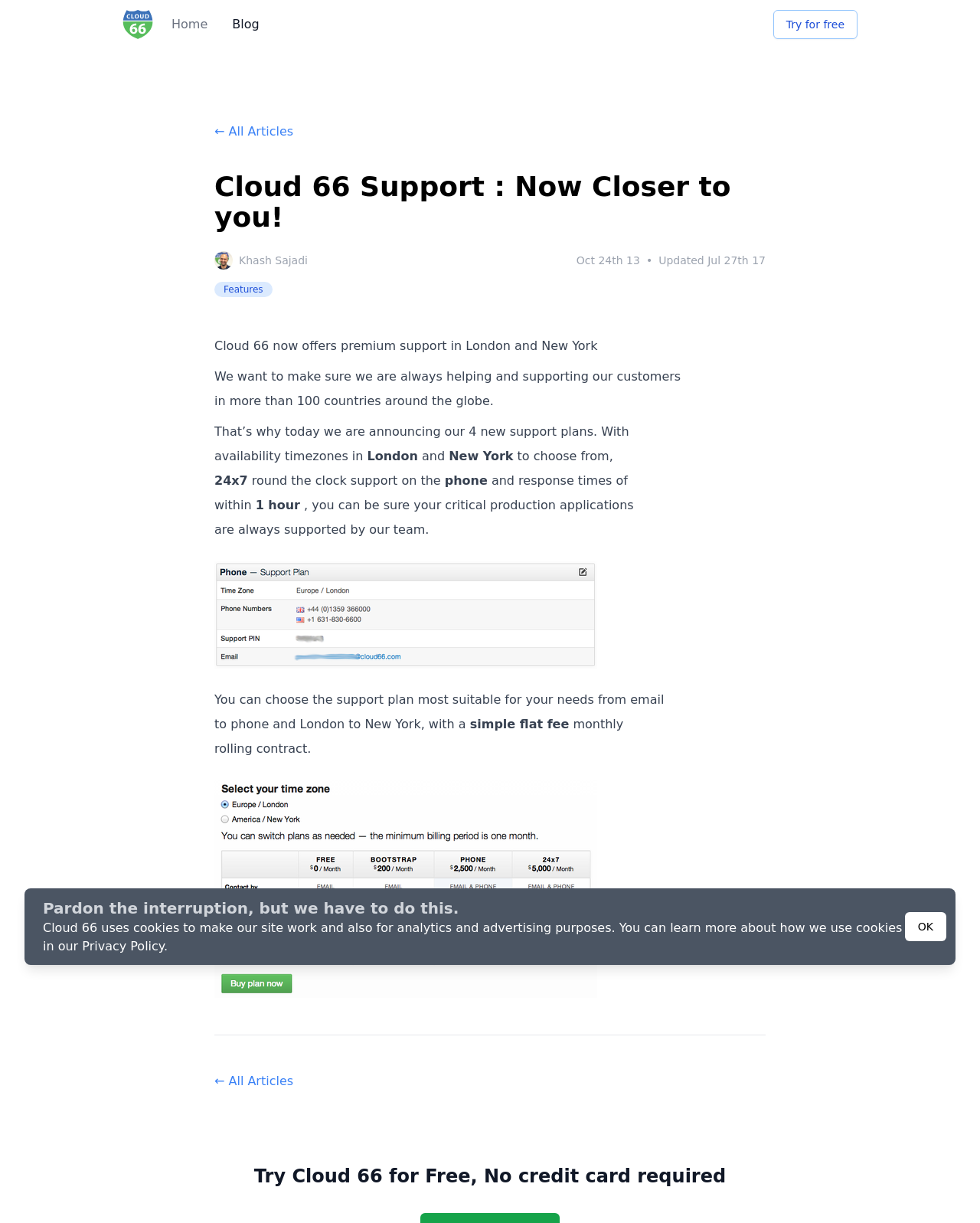Can you determine the main header of this webpage?

Cloud 66 Support : Now Closer to you!